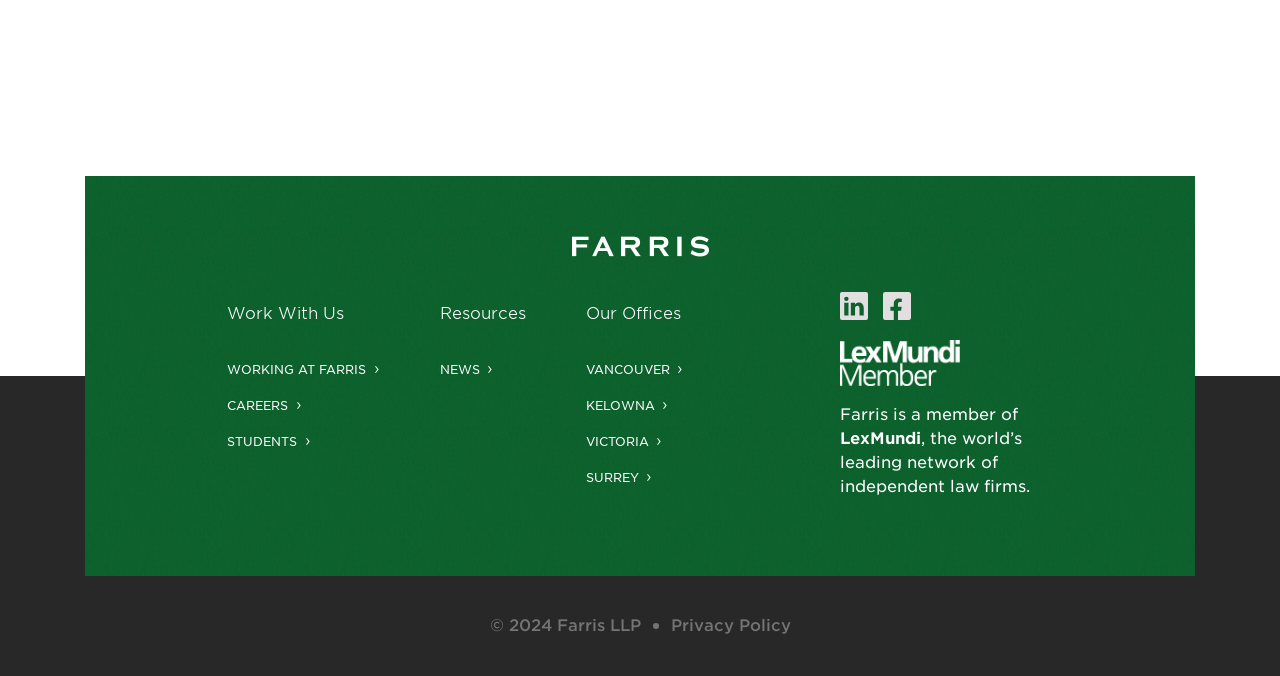Specify the bounding box coordinates of the area to click in order to execute this command: 'Read about Farris membership in LexMundi'. The coordinates should consist of four float numbers ranging from 0 to 1, and should be formatted as [left, top, right, bottom].

[0.656, 0.597, 0.805, 0.733]